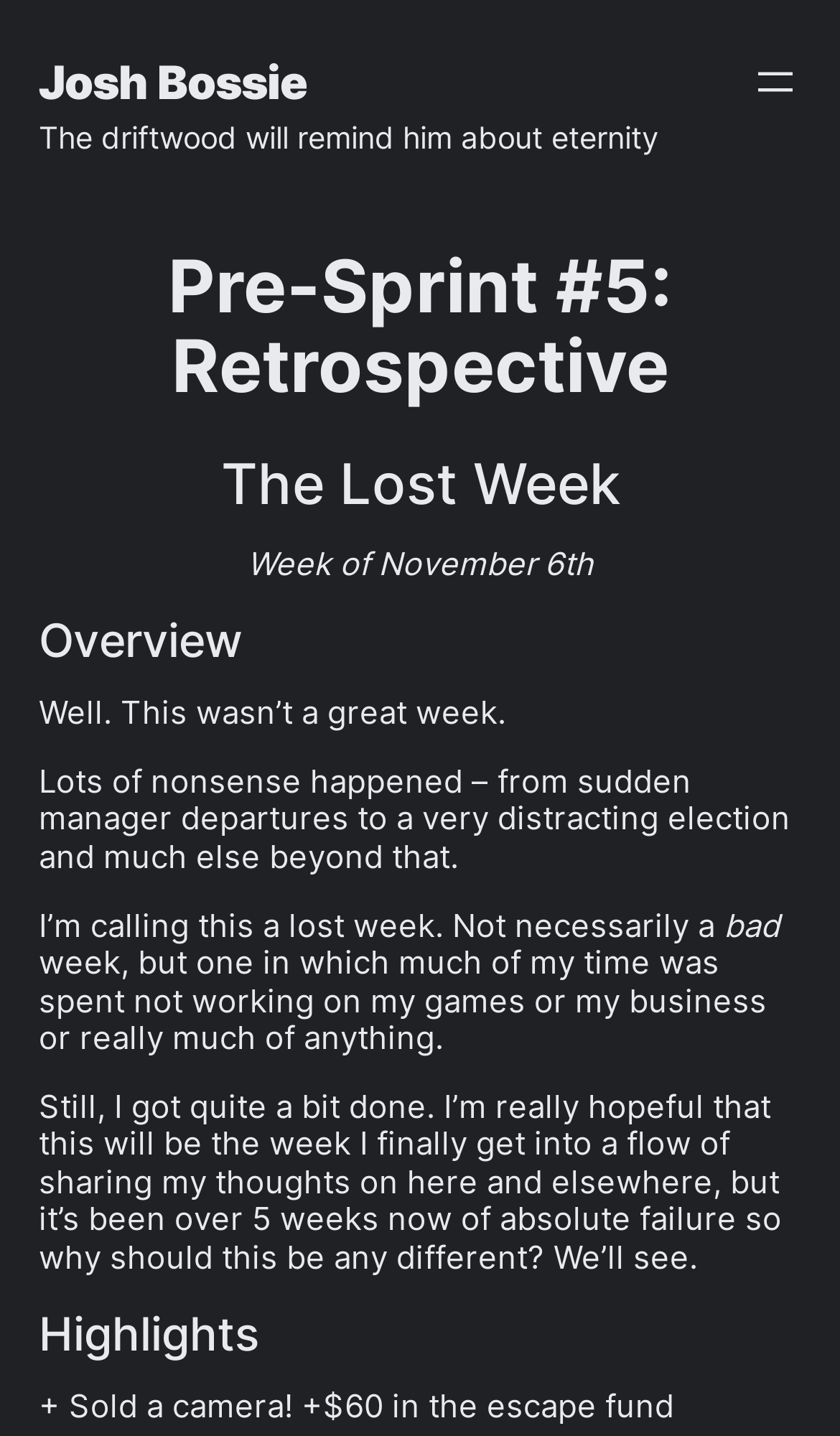Respond with a single word or phrase to the following question: What is the theme of the week described in the retrospective?

Lost Week